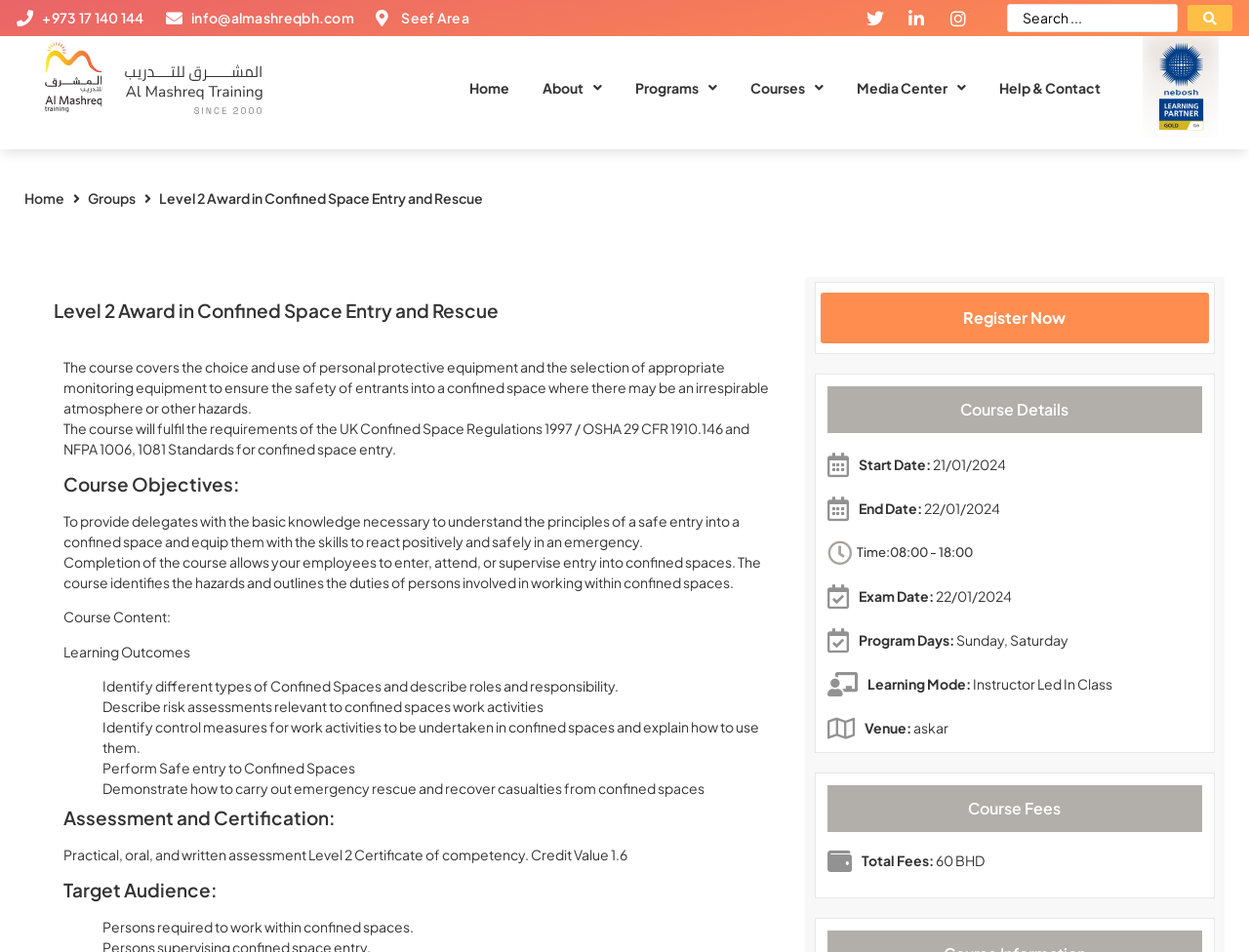Detail the webpage's structure and highlights in your description.

The webpage is about a course titled "Level 2 Award in Confined Space Entry and Rescue" offered by Al Mashreq Training. At the top of the page, there are several links to contact information, including a phone number, email address, and location. Below these links, there is a search bar with a submit button.

The main content of the page is divided into sections, starting with a heading that repeats the course title. The first section describes the course, stating that it covers the use of personal protective equipment and monitoring equipment to ensure safety in confined spaces. The course objectives are listed, including providing delegates with basic knowledge and skills to react positively and safely in an emergency.

The next section outlines the course content, including learning outcomes such as identifying different types of confined spaces, describing risk assessments, and performing safe entry and emergency rescue. The assessment and certification process is also described, which includes practical, oral, and written assessments, leading to a Level 2 Certificate of competency.

The target audience for the course is persons required to work within confined spaces. A "Register Now" button is prominently displayed. Below this, there is a section titled "Course Details" that lists the start and end dates, time, exam date, program days, learning mode, and venue for the course. The course fees are also listed, with a total fee of 60 BHD.

Throughout the page, there are several headings and subheadings that organize the content and make it easy to read. The layout is clean and easy to navigate, with a focus on providing detailed information about the course.